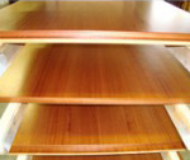Explain in detail what you see in the image.

This image showcases a stack of beautifully finished wooden panels, highlighting their rich, warm tones and smooth, polished surfaces. The panels appear to be part of a cabinetry project, reflecting a high standard of craftsmanship. The setting suggests a production finishing operation, where such panels would be prepared for installation in various projects, including kitchens and cabinetry for homes. The attention to detail in the finishing process is evident, promising durability and aesthetic appeal for future applications in residential design.